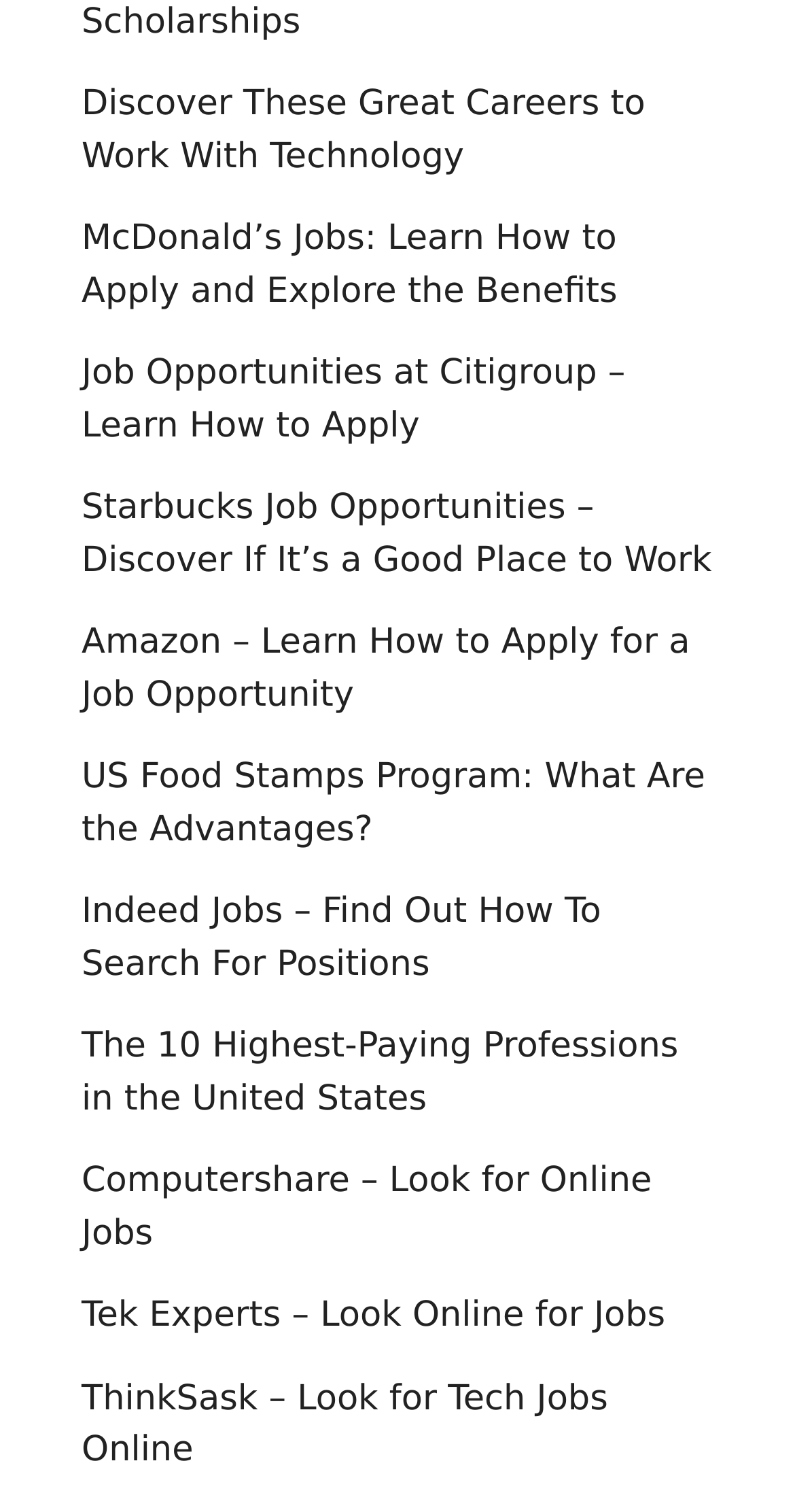Show me the bounding box coordinates of the clickable region to achieve the task as per the instruction: "Find out how to search for positions on Indeed".

[0.103, 0.59, 0.756, 0.651]